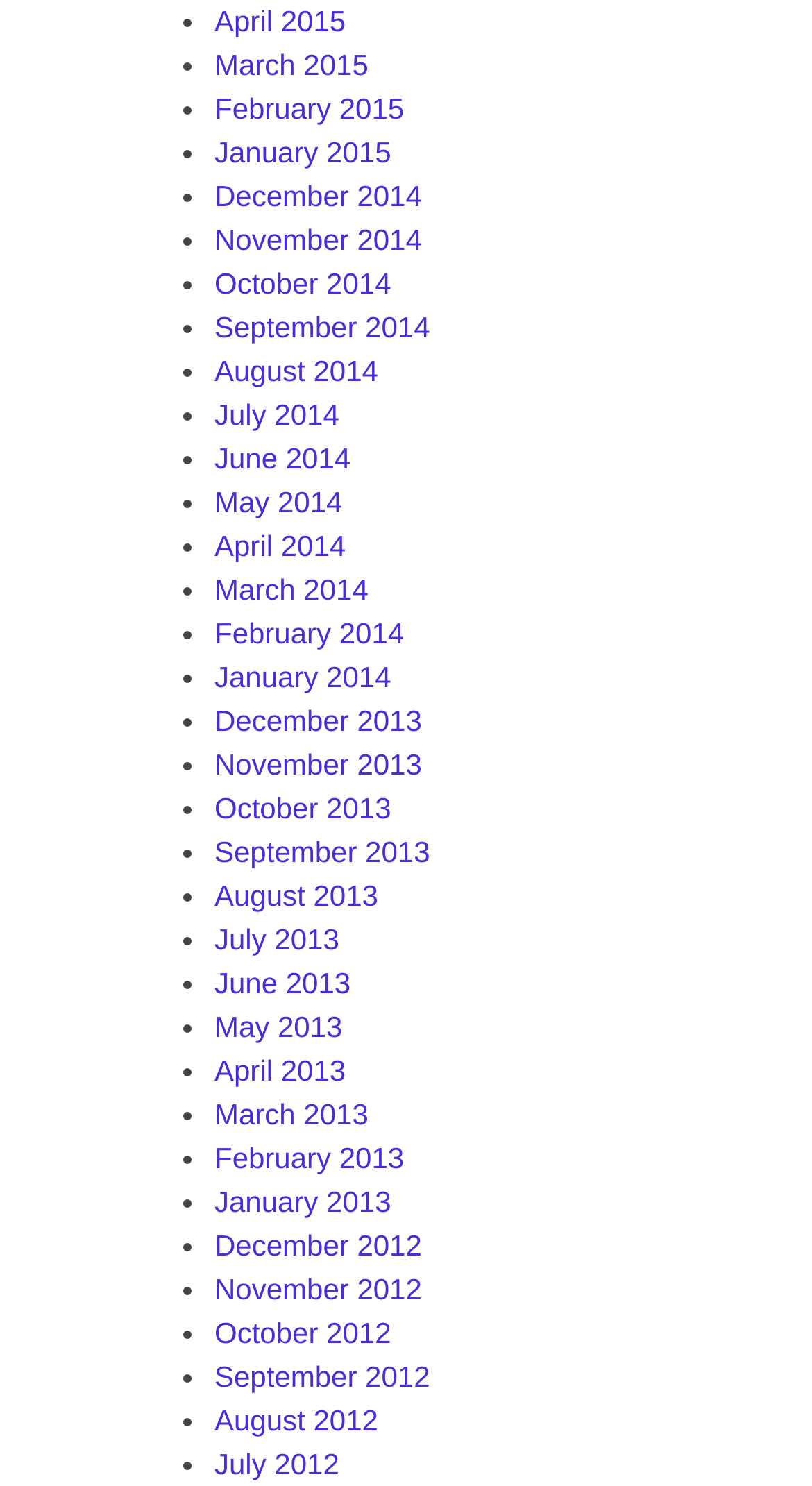Are the months listed in chronological order?
Please look at the screenshot and answer using one word or phrase.

No